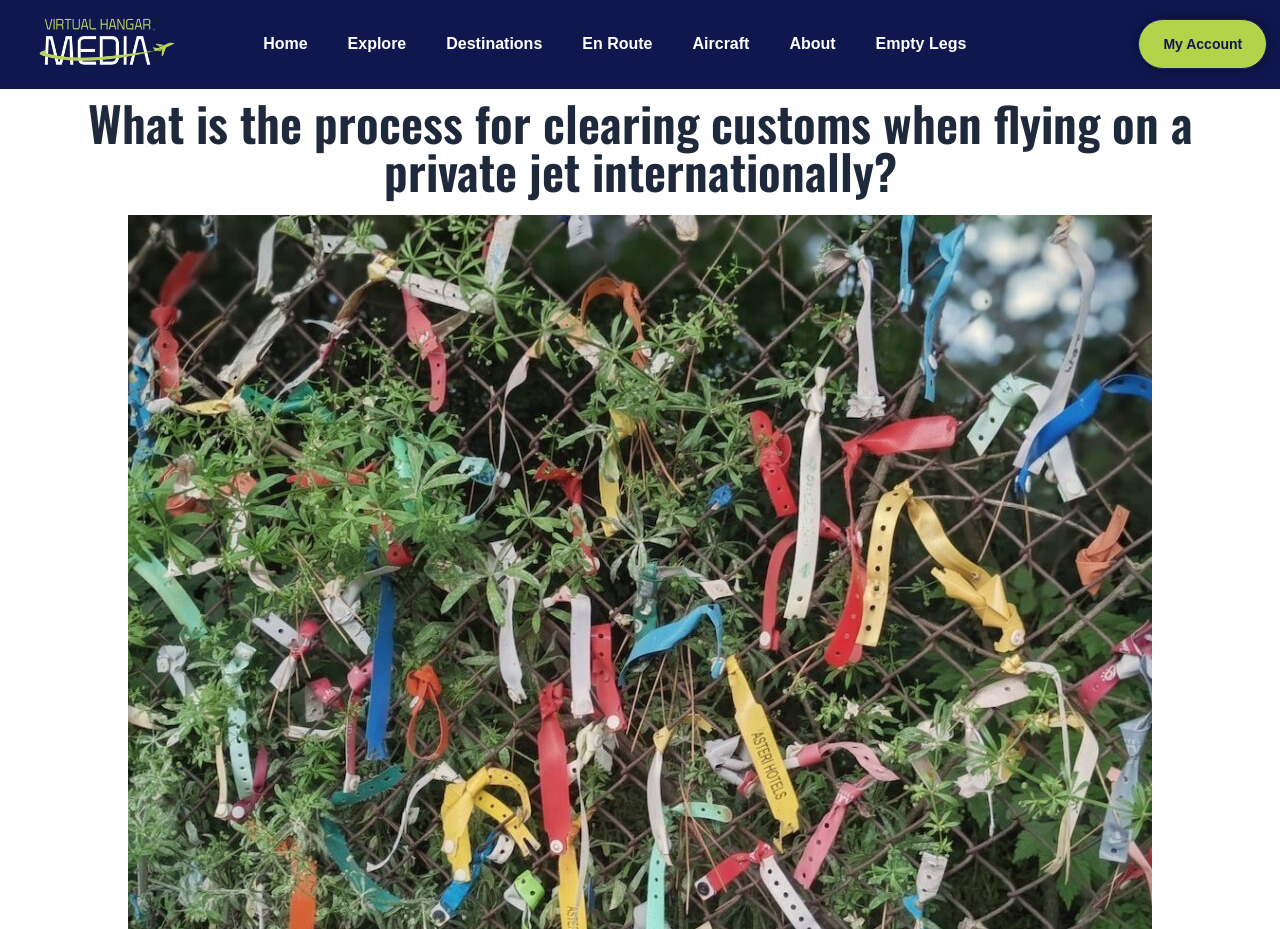Please find the bounding box coordinates of the section that needs to be clicked to achieve this instruction: "view my account".

[0.889, 0.02, 0.99, 0.074]